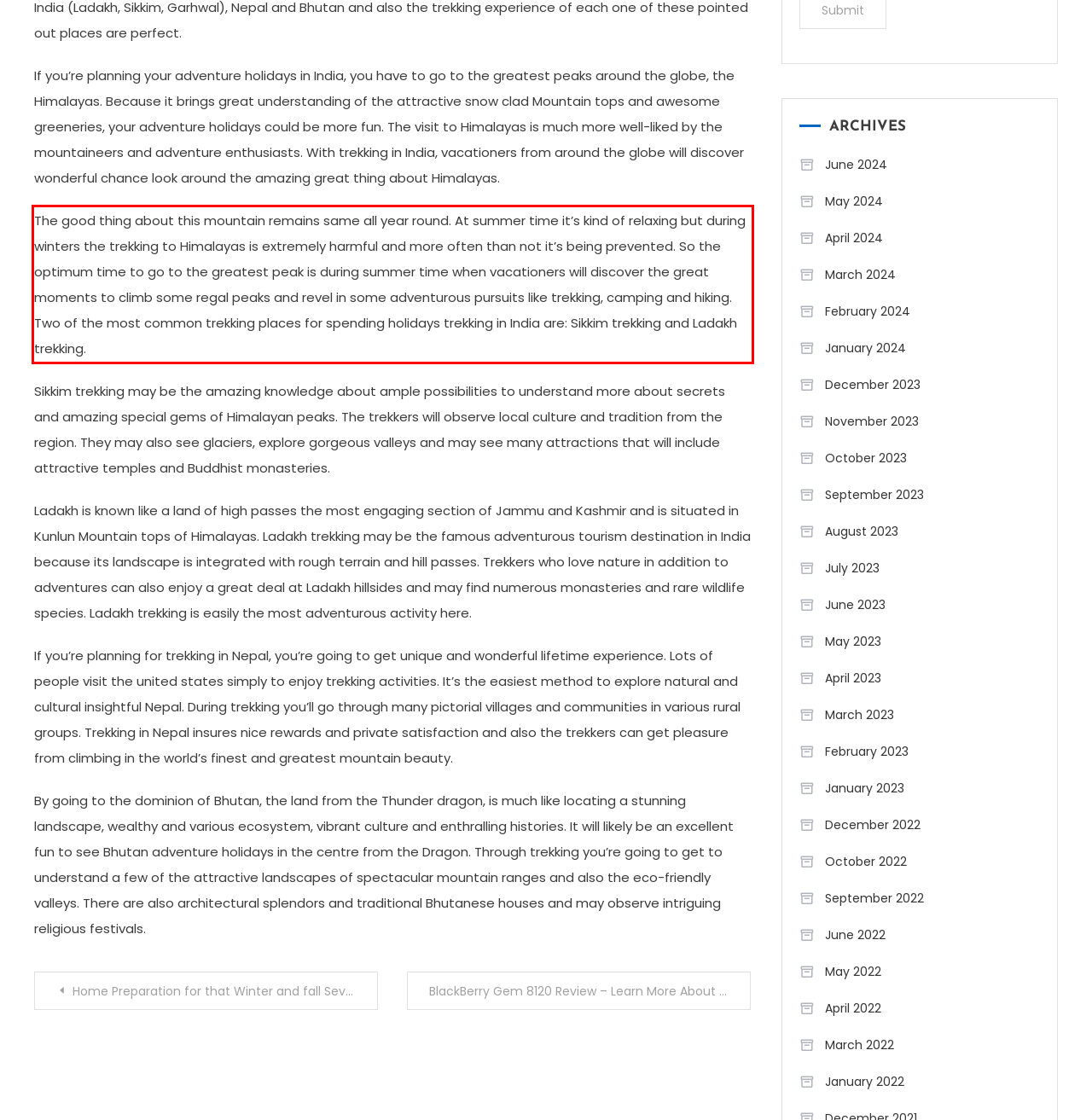Please extract the text content within the red bounding box on the webpage screenshot using OCR.

The good thing about this mountain remains same all year round. At summer time it’s kind of relaxing but during winters the trekking to Himalayas is extremely harmful and more often than not it’s being prevented. So the optimum time to go to the greatest peak is during summer time when vacationers will discover the great moments to climb some regal peaks and revel in some adventurous pursuits like trekking, camping and hiking. Two of the most common trekking places for spending holidays trekking in India are: Sikkim trekking and Ladakh trekking.